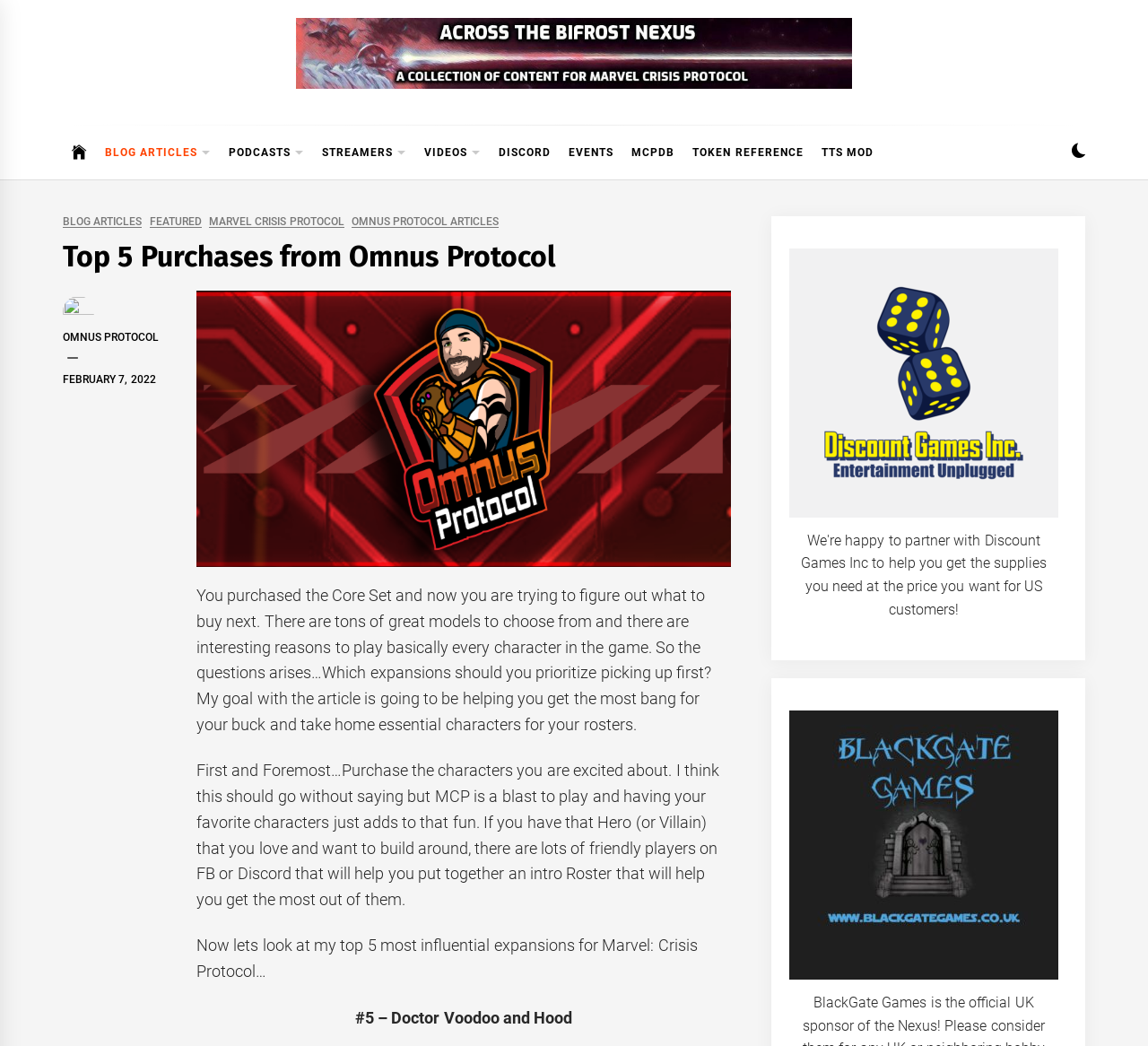Return the bounding box coordinates of the UI element that corresponds to this description: "parent_node: ACROSS THE BIFROST NEXUS". The coordinates must be given as four float numbers in the range of 0 and 1, [left, top, right, bottom].

[0.258, 0.017, 0.742, 0.085]